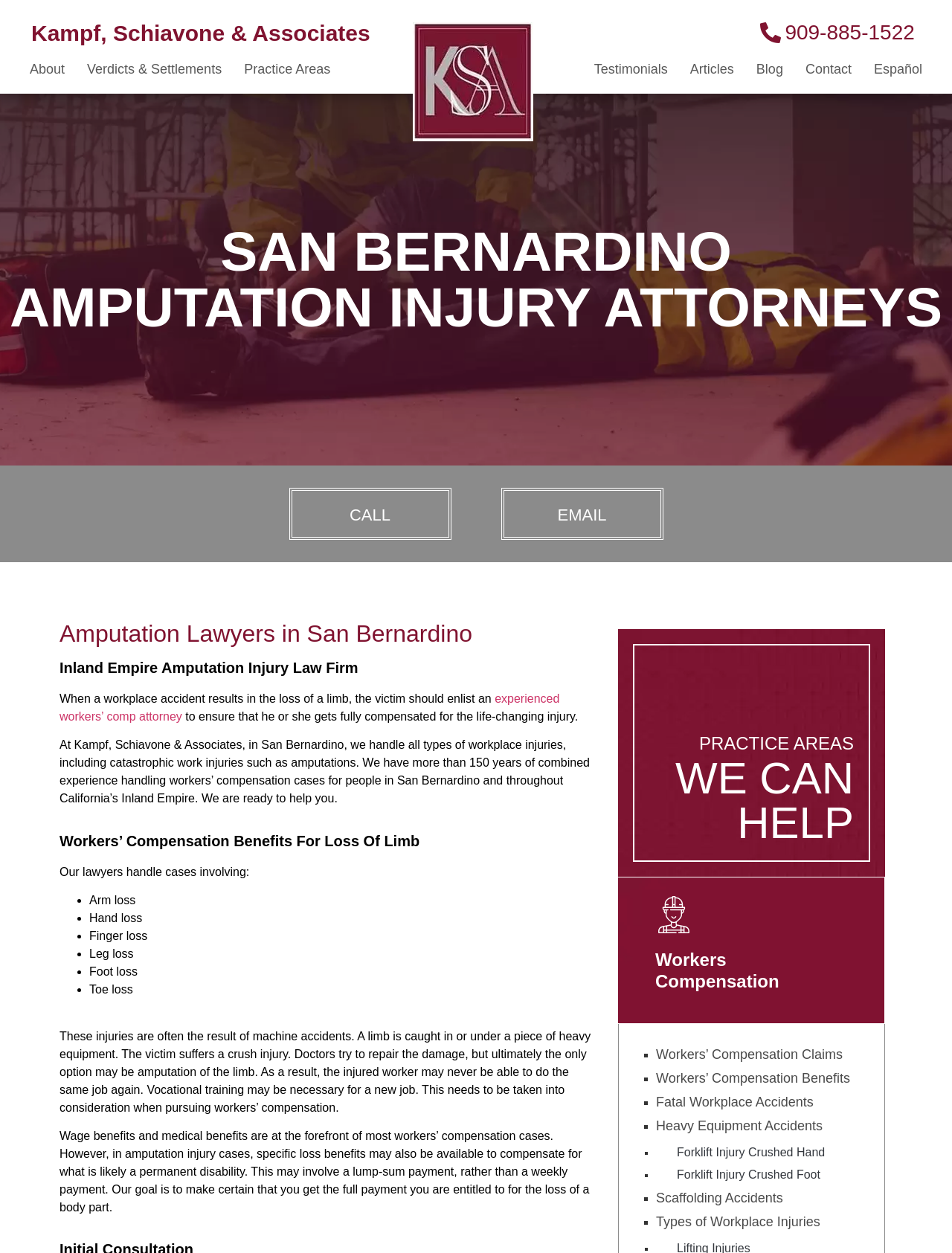Provide a short, one-word or phrase answer to the question below:
What types of workplace injuries are handled by the law firm?

Catastrophic work injuries including amputations